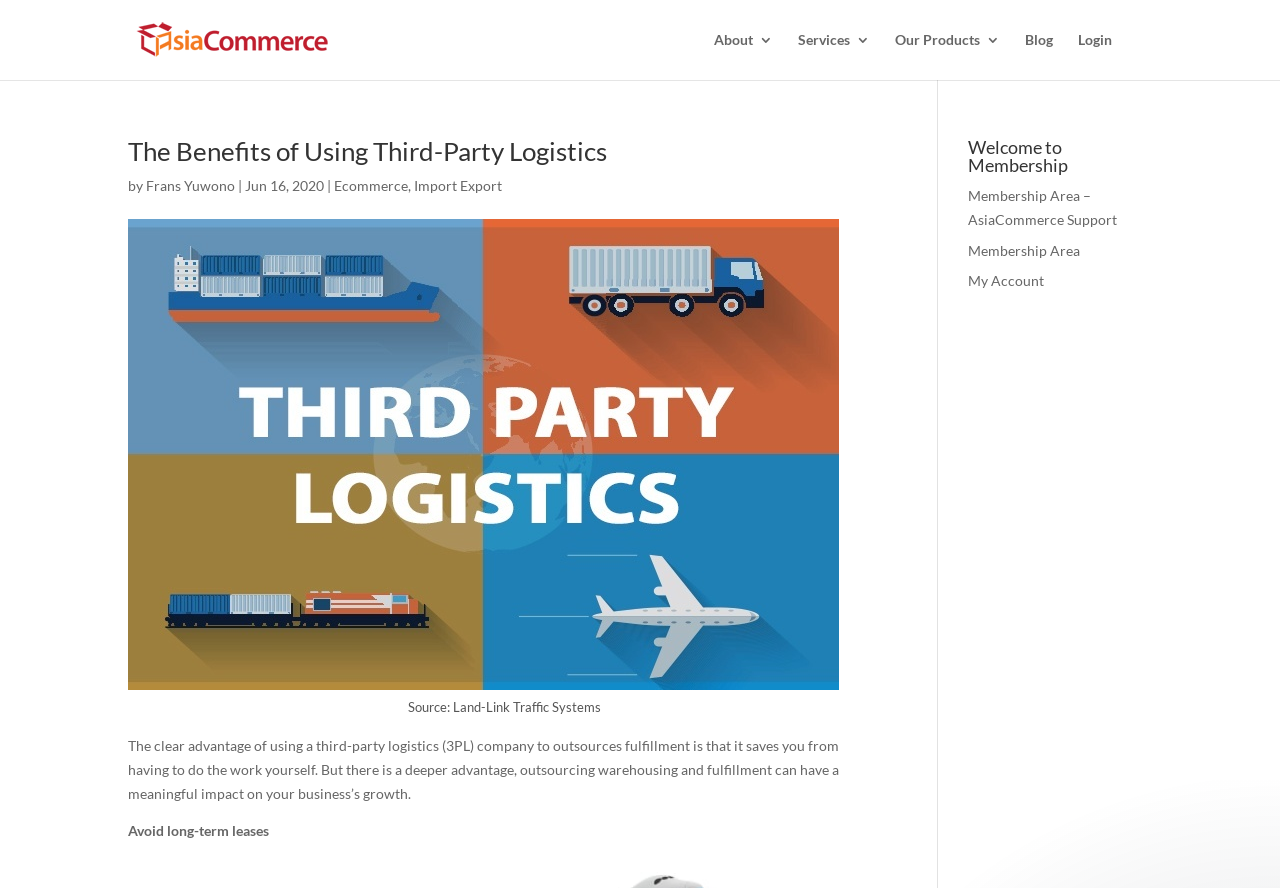Please give a succinct answer to the question in one word or phrase:
What is the topic of the main article?

Third-Party Logistics